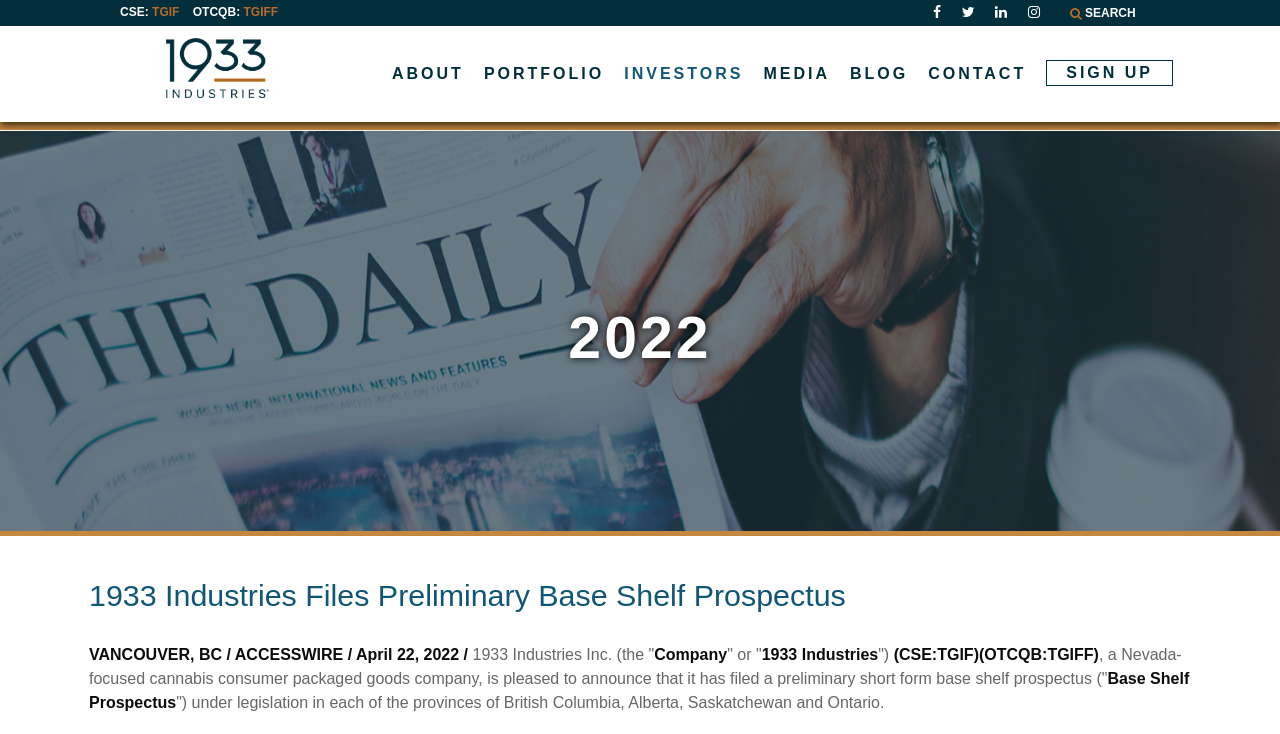What is the purpose of the preliminary base shelf prospectus?
Using the image, give a concise answer in the form of a single word or short phrase.

filing